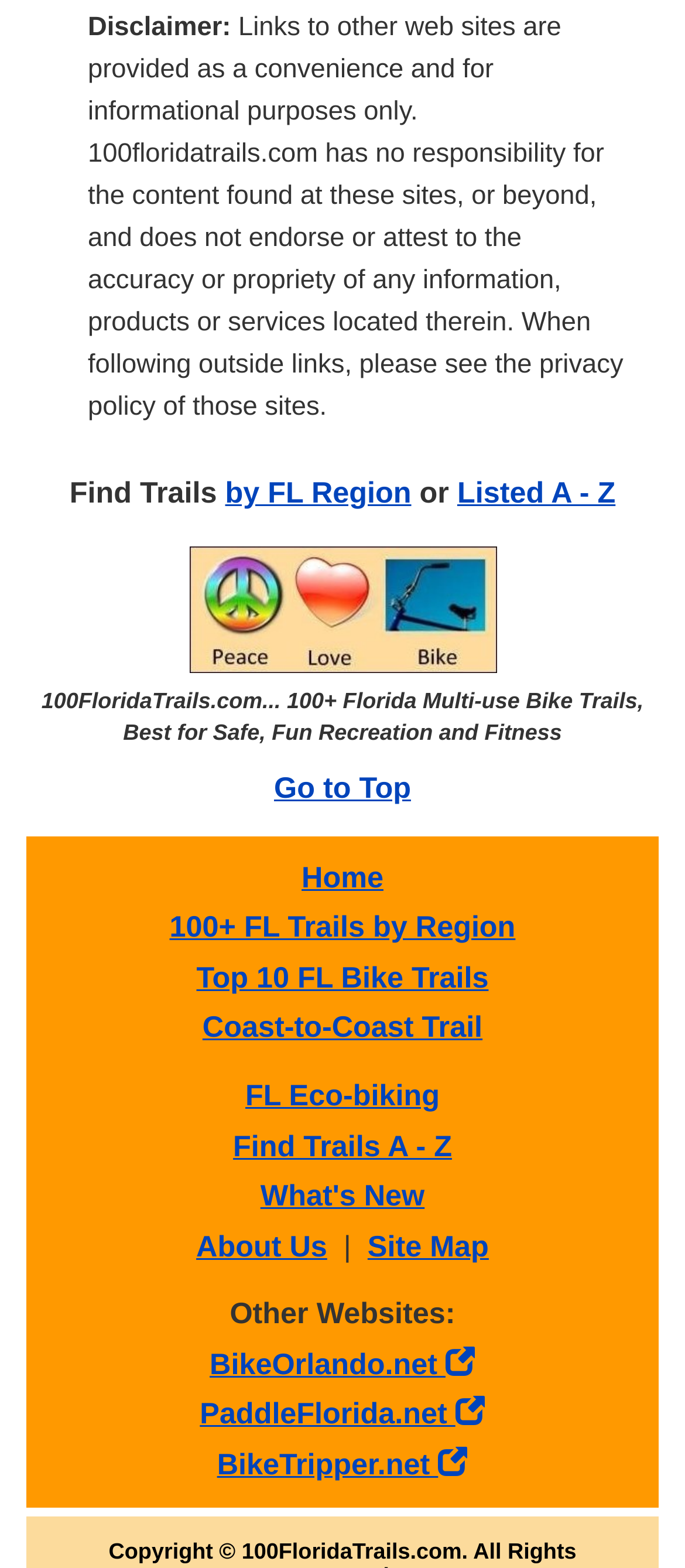What is the 'Coast-to-Coast Trail' link about?
Using the image as a reference, answer the question with a short word or phrase.

A specific bike trail